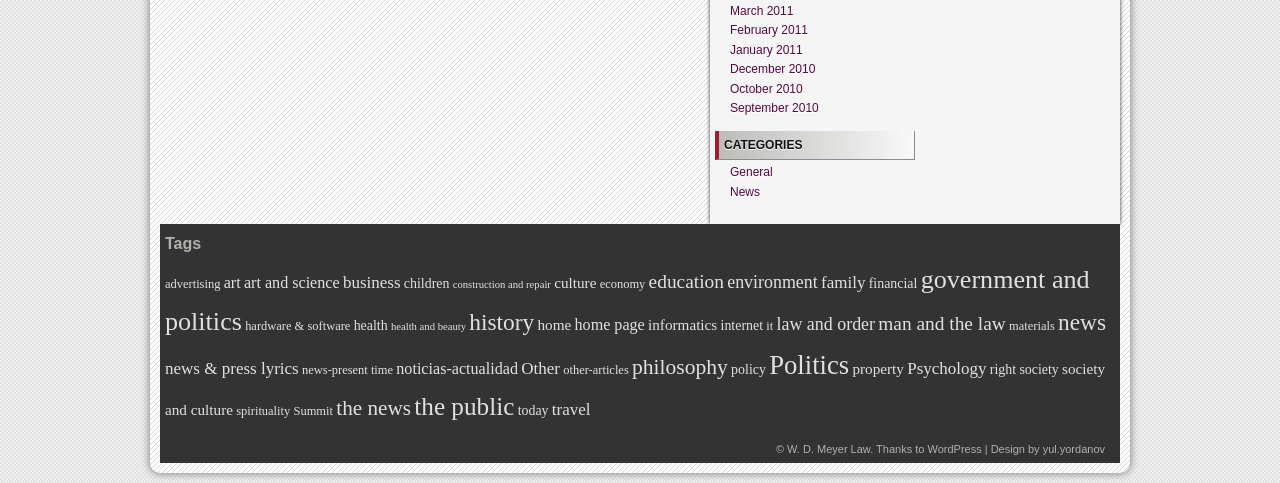Determine the bounding box coordinates for the HTML element mentioned in the following description: "man and the law". The coordinates should be a list of four floats ranging from 0 to 1, represented as [left, top, right, bottom].

[0.686, 0.649, 0.786, 0.692]